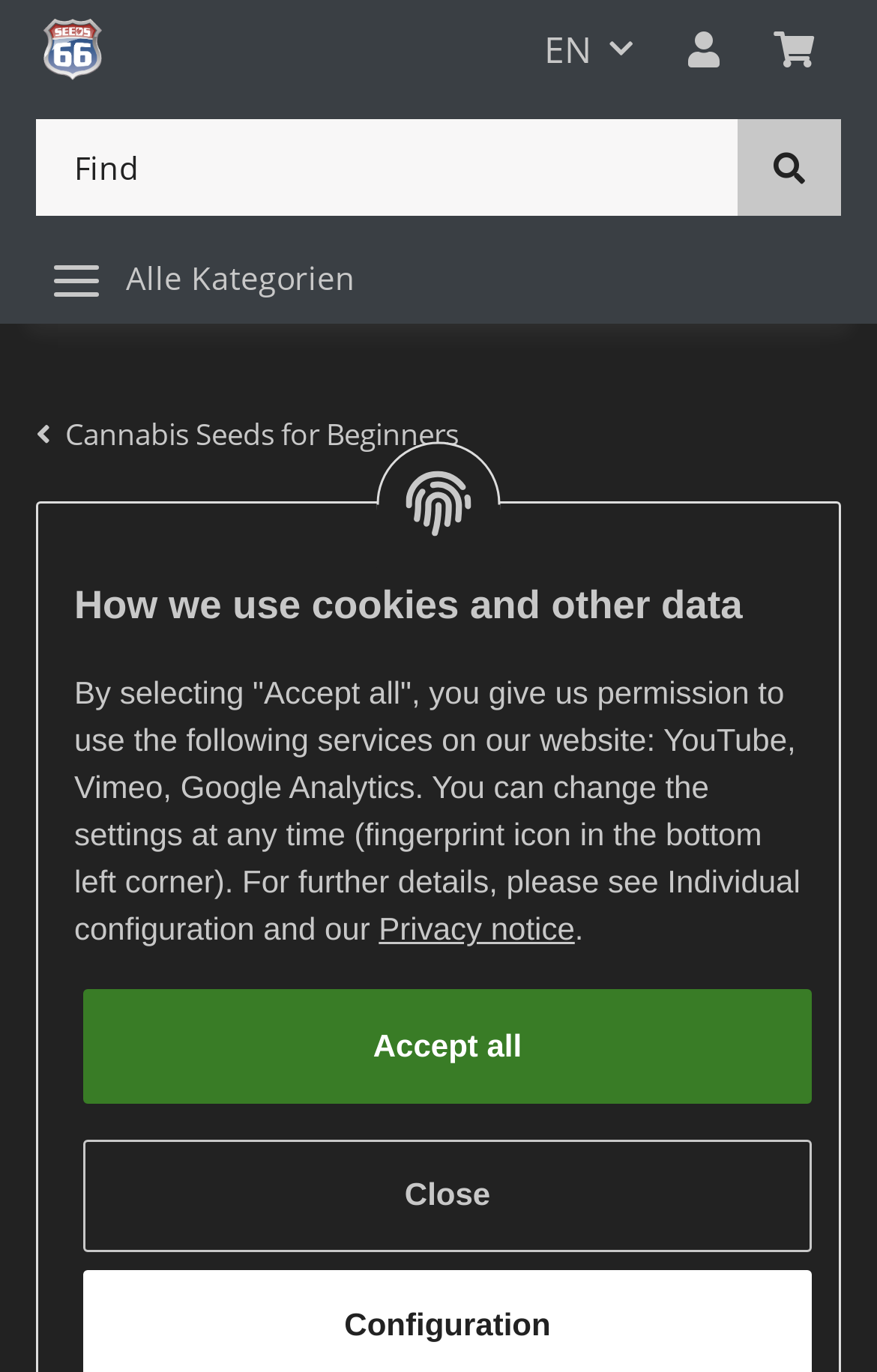Please determine the bounding box of the UI element that matches this description: Privacy notice. The coordinates should be given as (top-left x, top-left y, bottom-right x, bottom-right y), with all values between 0 and 1.

[0.432, 0.664, 0.655, 0.691]